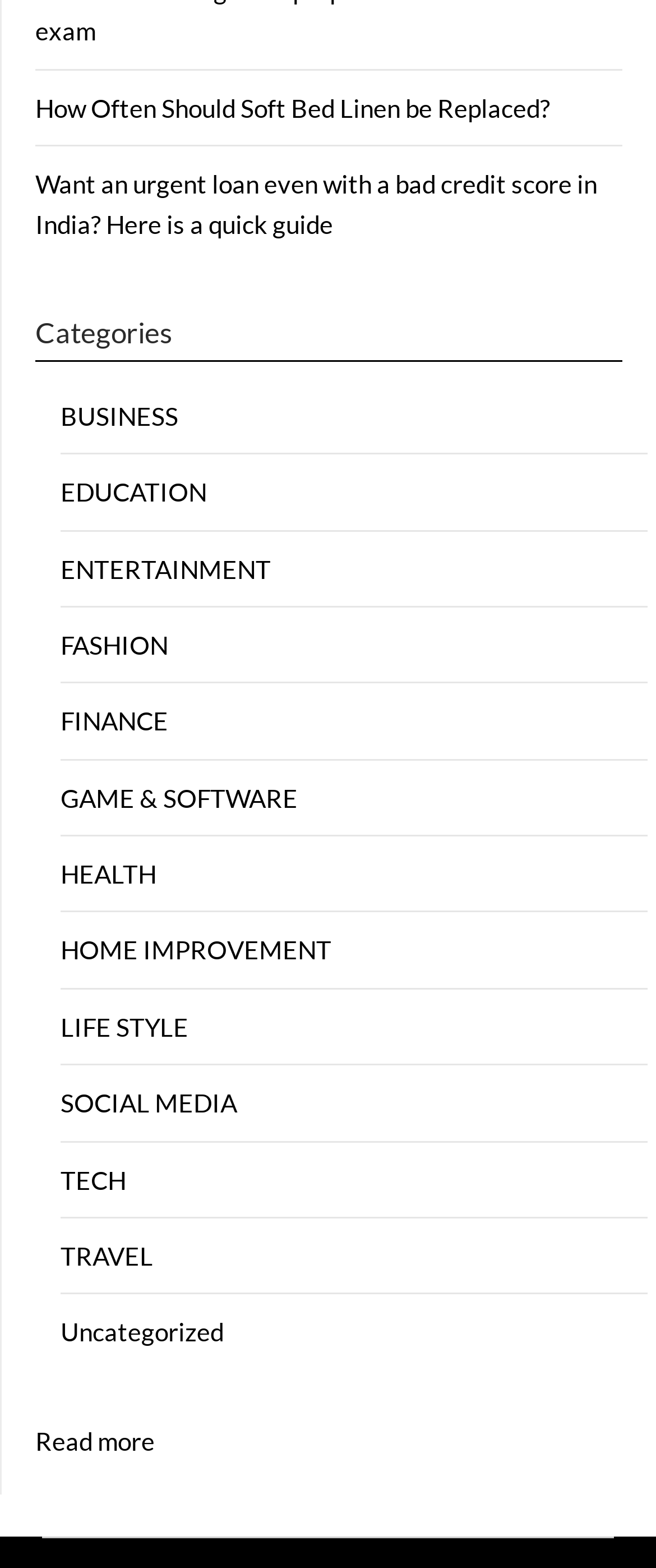Respond to the question below with a single word or phrase:
How many categories are listed on the webpage?

14